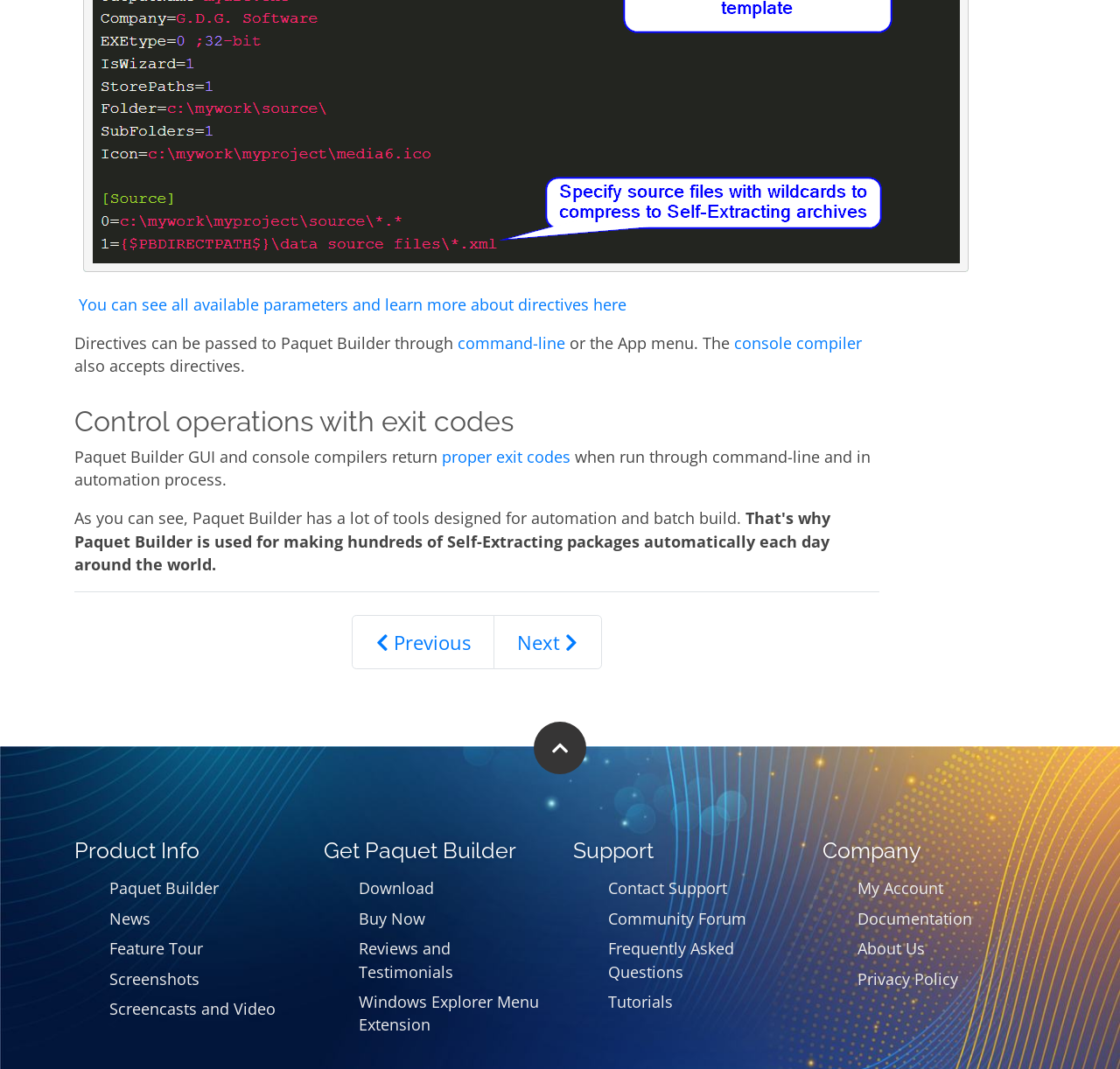Respond to the question with just a single word or phrase: 
What type of codes does Paquet Builder return?

exit codes